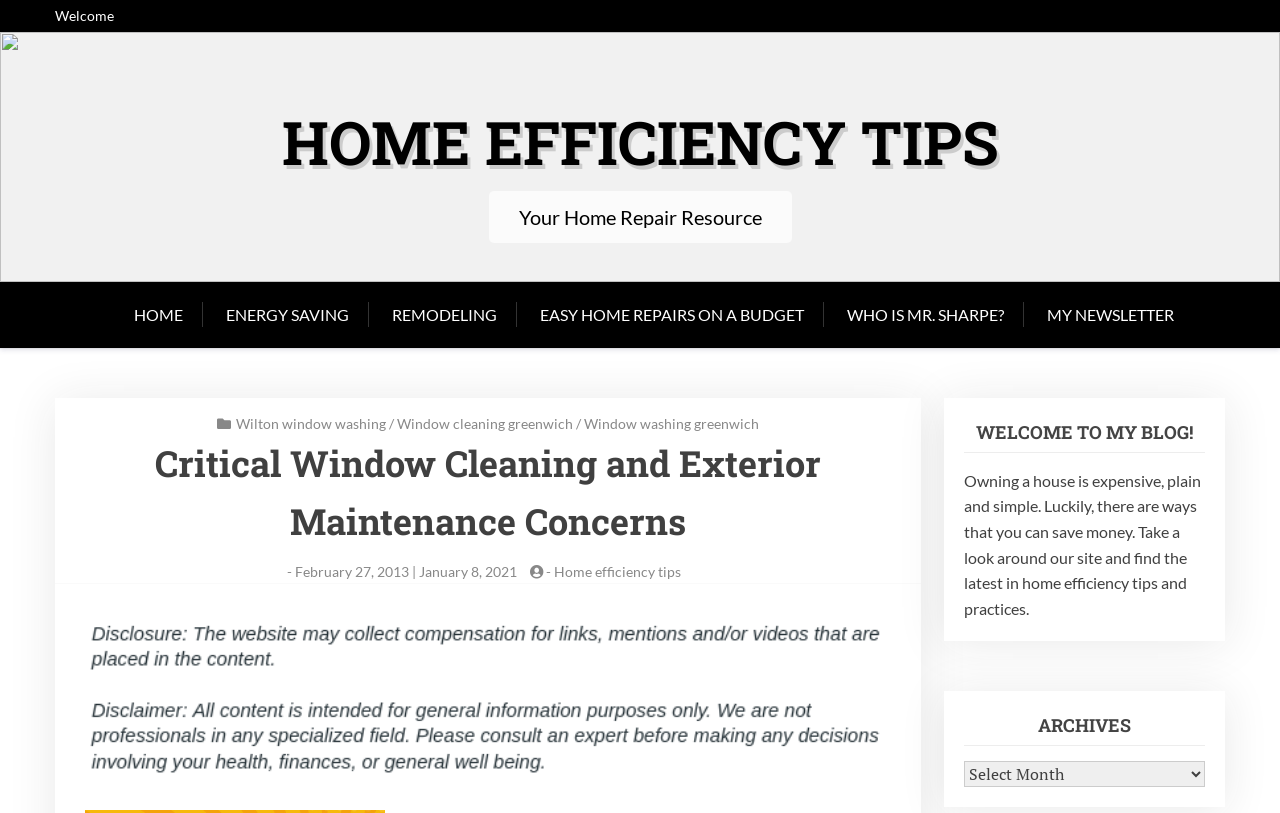Create a full and detailed caption for the entire webpage.

This webpage is about home and building maintenance in Connecticut, with a focus on window washing and exterior maintenance concerns. At the top, there is a welcome message and a heading that reads "HOME EFFICIENCY TIPS". Below this, there is a horizontal navigation menu with seven links: "HOME", "ENERGY SAVING", "REMODELING", "EASY HOME REPAIRS ON A BUDGET", "WHO IS MR. SHARPE?", "MY NEWSLETTER", and a few links related to window washing services in Wilton and Greenwich.

On the left side of the page, there is a section with a heading that reads "Critical Window Cleaning and Exterior Maintenance Concerns". This section contains a date range "February 27, 2013 | January 8, 2021" and a link to "Home efficiency tips". Below this, there is an image that takes up most of the left side of the page.

On the right side of the page, there is a section with a heading that reads "WELCOME TO MY BLOG!". This section contains a paragraph of text that discusses the expenses of owning a house and the importance of finding ways to save money. Below this, there is a heading that reads "ARCHIVES" and a combobox with the same label.